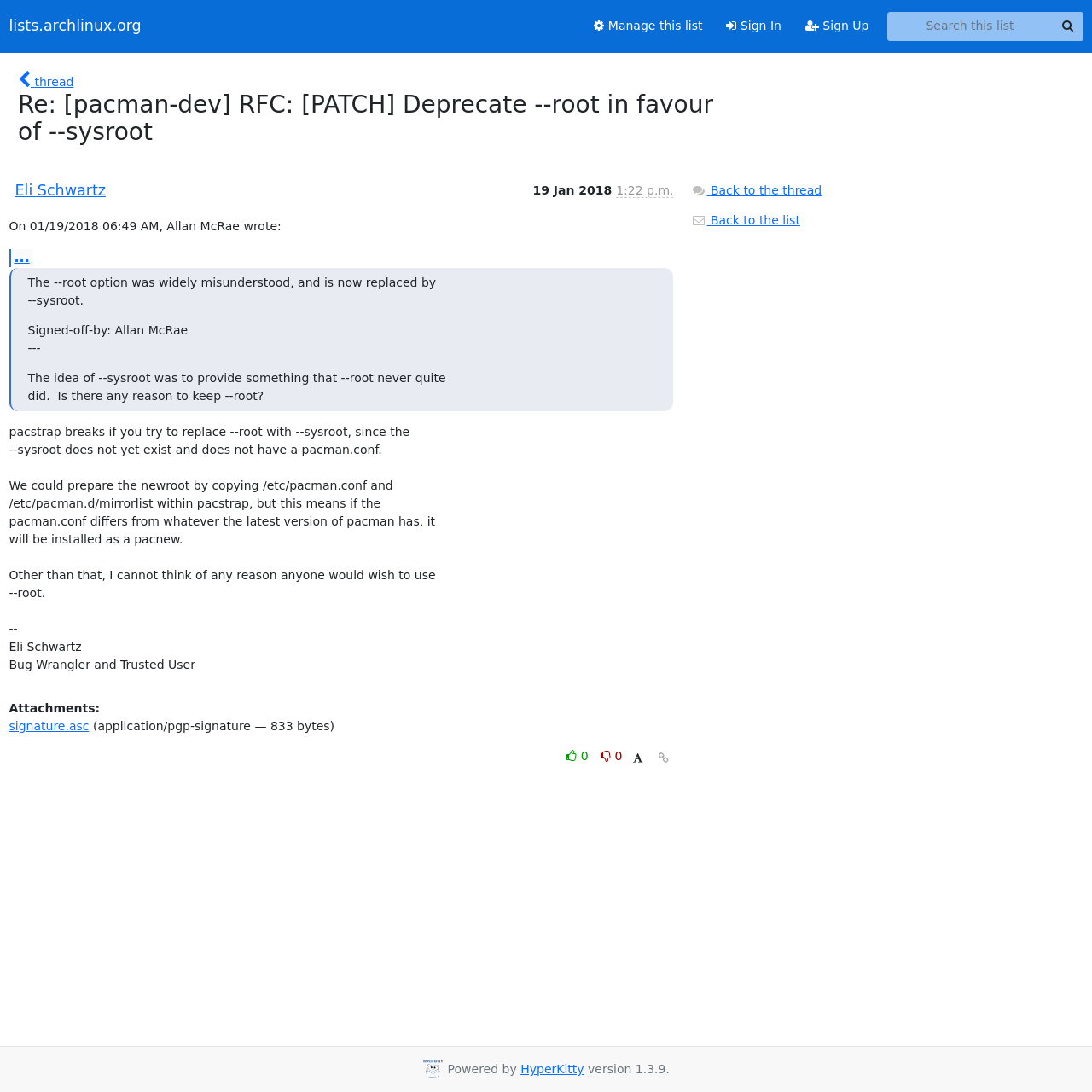Find the bounding box coordinates of the element to click in order to complete this instruction: "Manage this list". The bounding box coordinates must be four float numbers between 0 and 1, denoted as [left, top, right, bottom].

[0.533, 0.01, 0.654, 0.038]